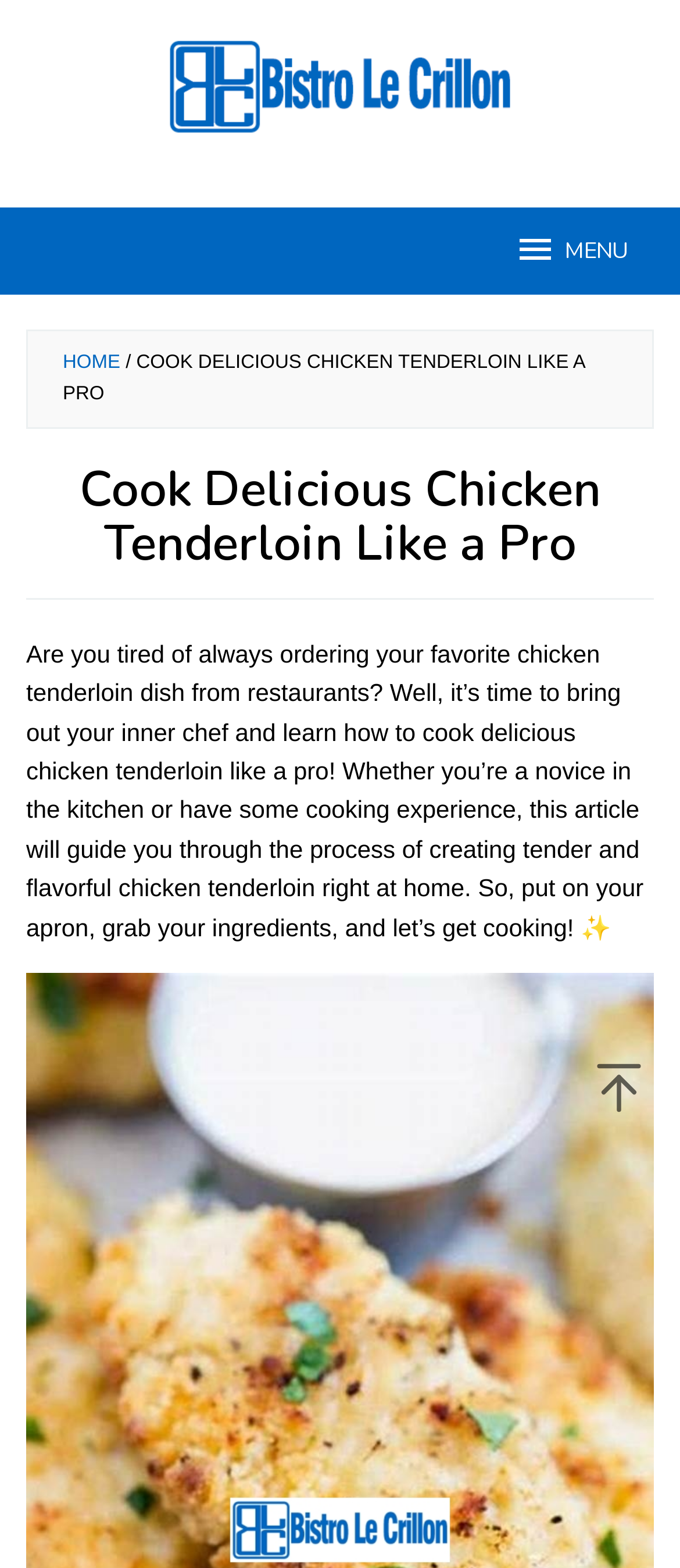Answer in one word or a short phrase: 
Is the article targeted at beginners?

Yes